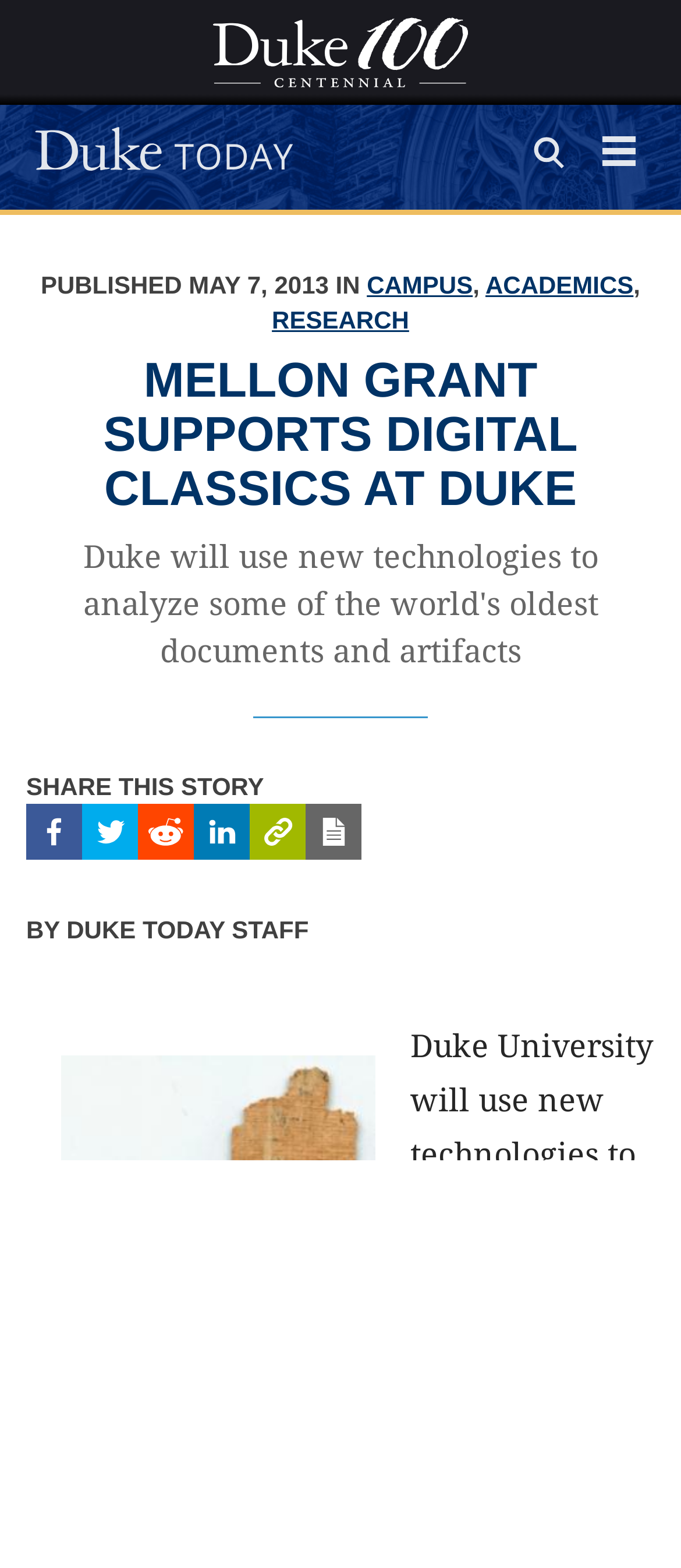Kindly determine the bounding box coordinates for the area that needs to be clicked to execute this instruction: "Click the 'Search' button".

[0.762, 0.079, 0.844, 0.122]